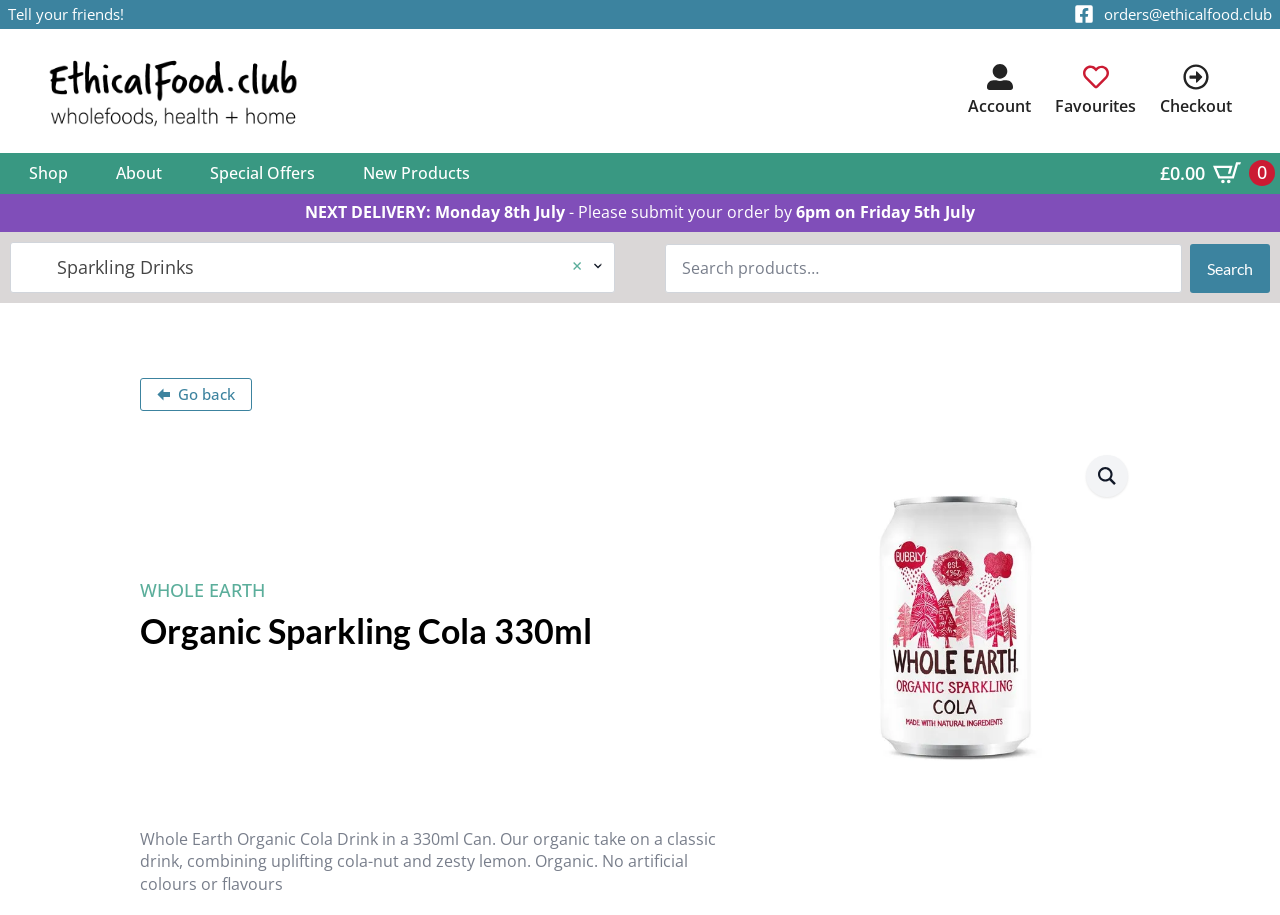What is the deadline for submitting orders? From the image, respond with a single word or brief phrase.

6pm on Friday 5th July